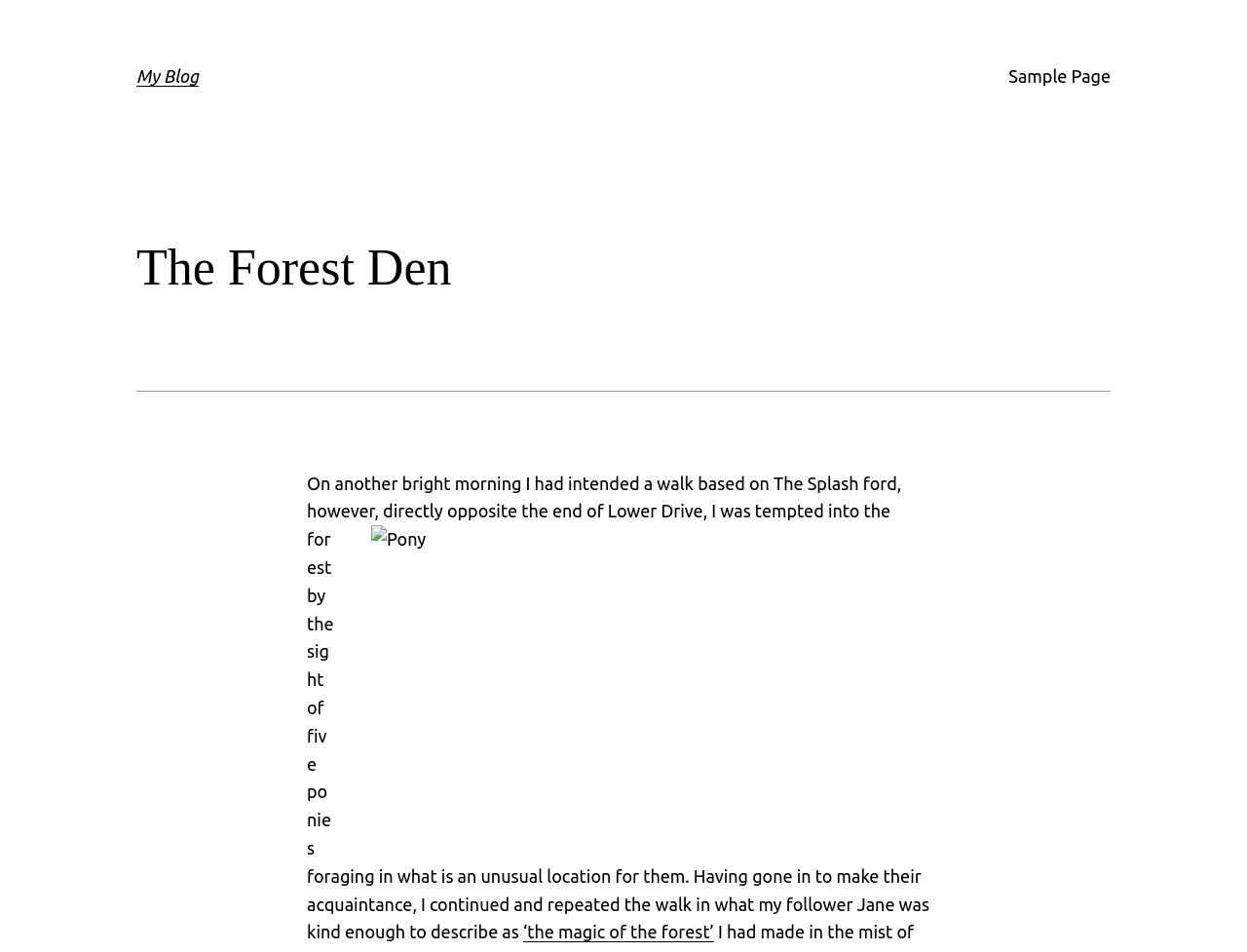Determine the bounding box coordinates for the HTML element mentioned in the following description: "Sample Page". The coordinates should be a list of four floats ranging from 0 to 1, represented as [left, top, right, bottom].

[0.809, 0.066, 0.891, 0.095]